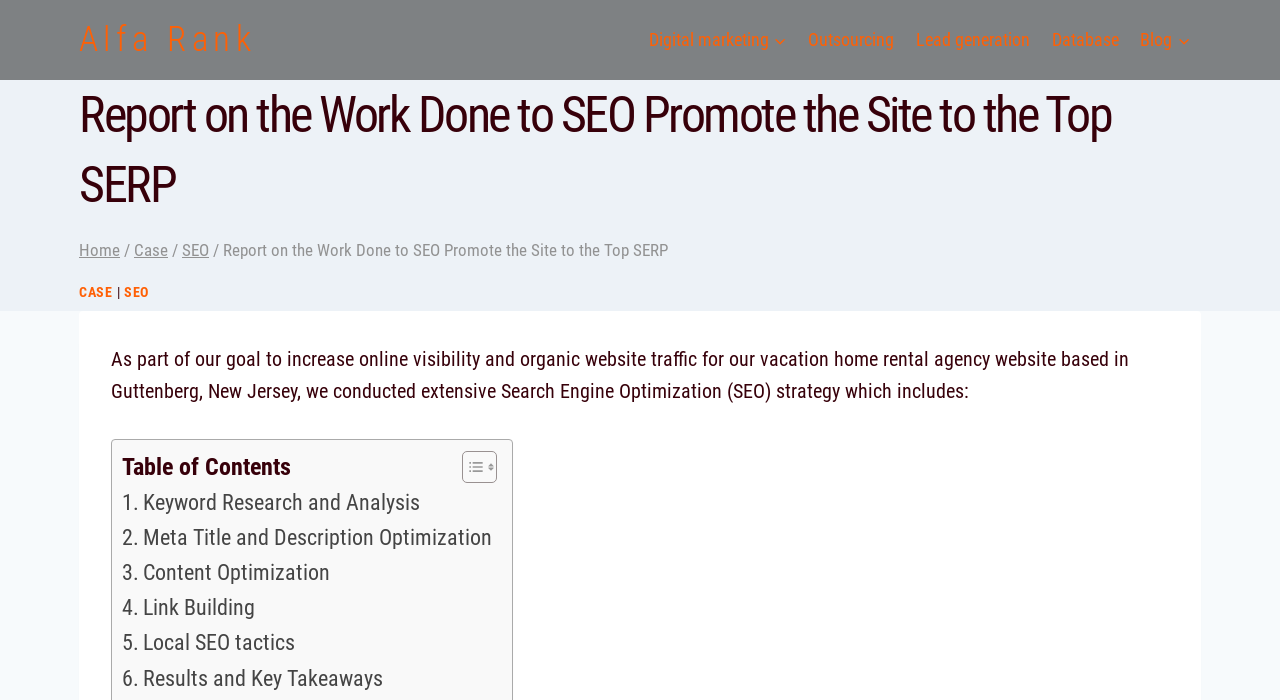Give a concise answer using one word or a phrase to the following question:
How many SEO tactics are listed in the report?

6